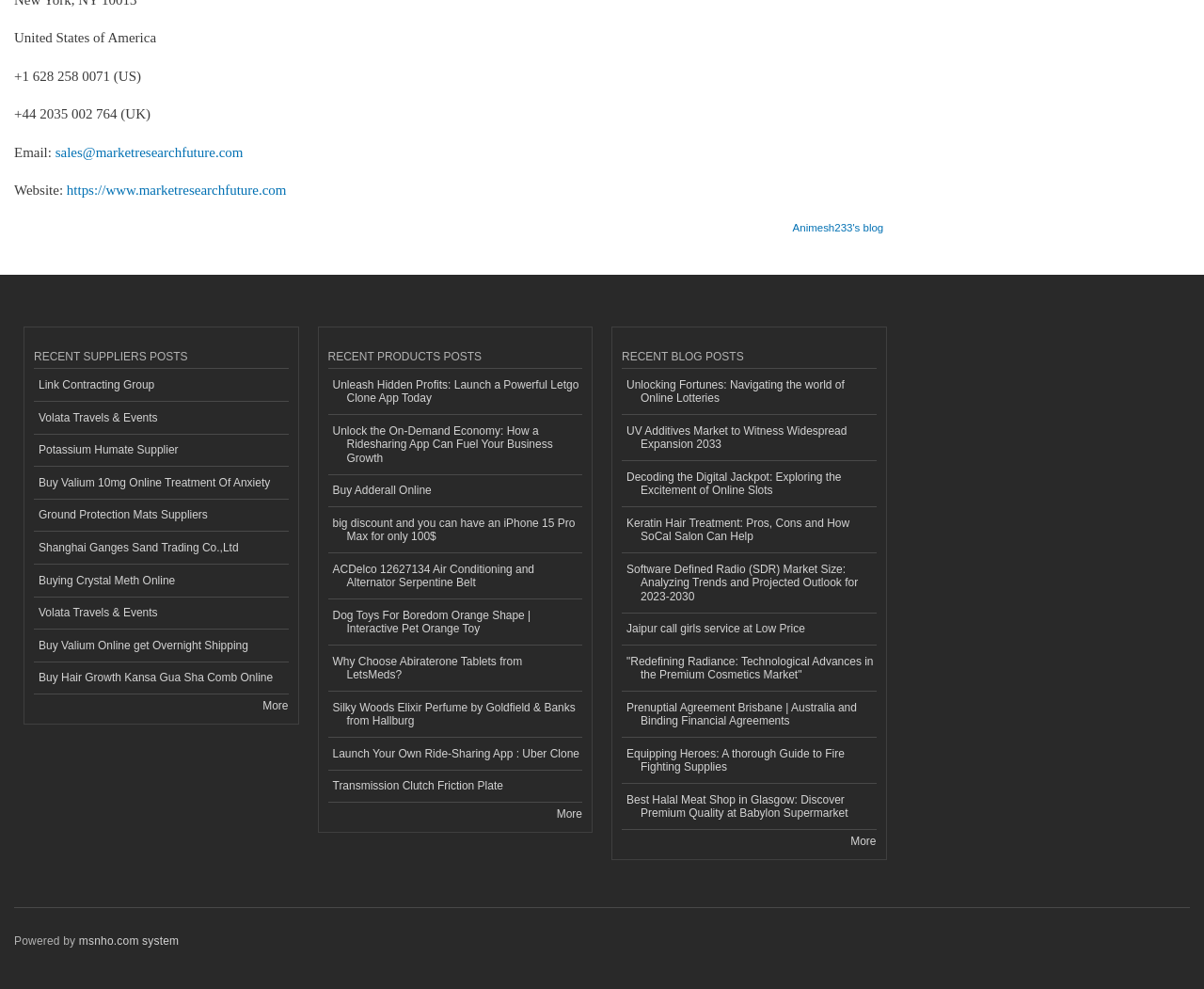Specify the bounding box coordinates of the element's area that should be clicked to execute the given instruction: "Check the blog post 'Unlocking Fortunes: Navigating the world of Online Lotteries'". The coordinates should be four float numbers between 0 and 1, i.e., [left, top, right, bottom].

[0.516, 0.373, 0.728, 0.42]